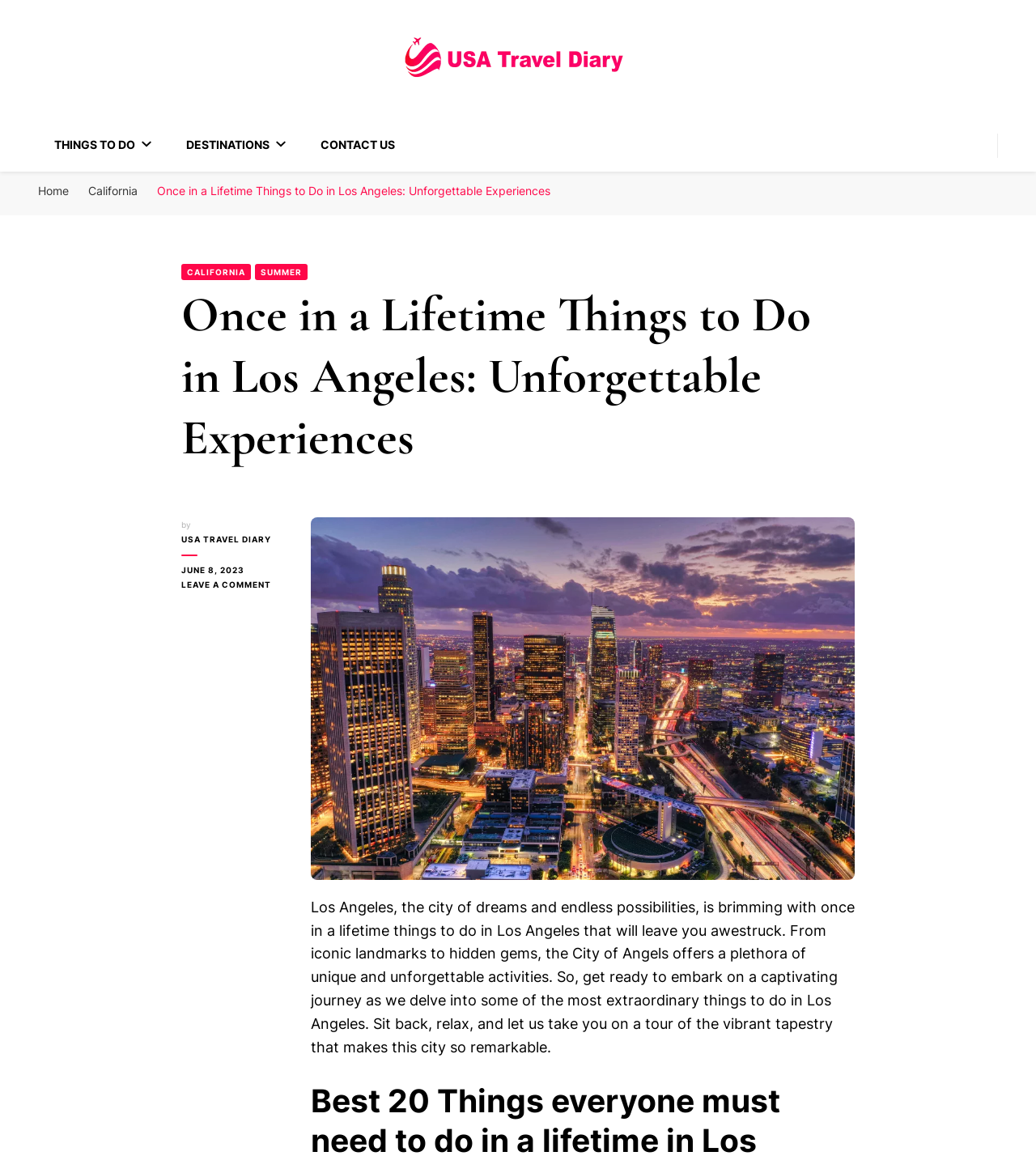What is the name of the travel blog?
Observe the image and answer the question with a one-word or short phrase response.

USA Travel Diary